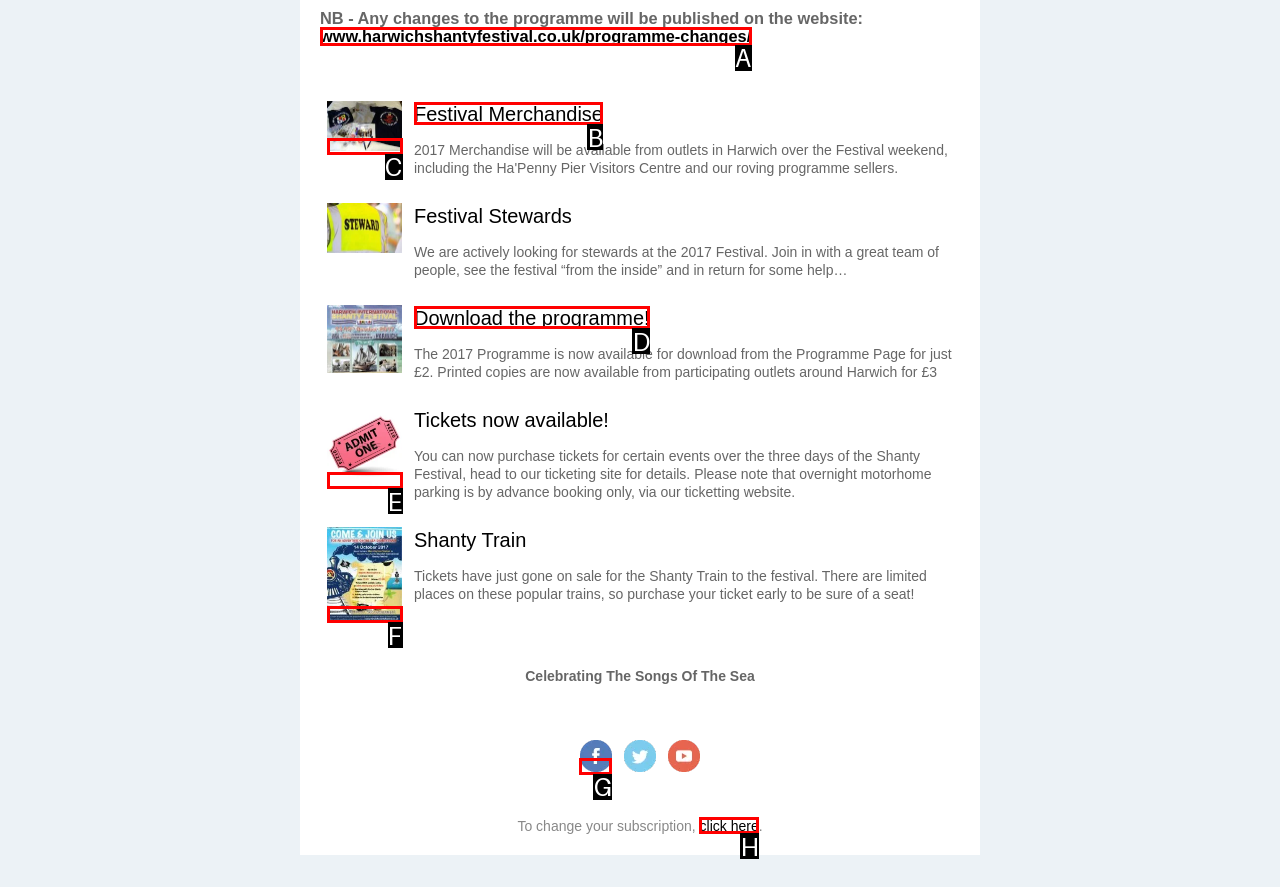Given the task: Click the Get In Touch button, tell me which HTML element to click on.
Answer with the letter of the correct option from the given choices.

None